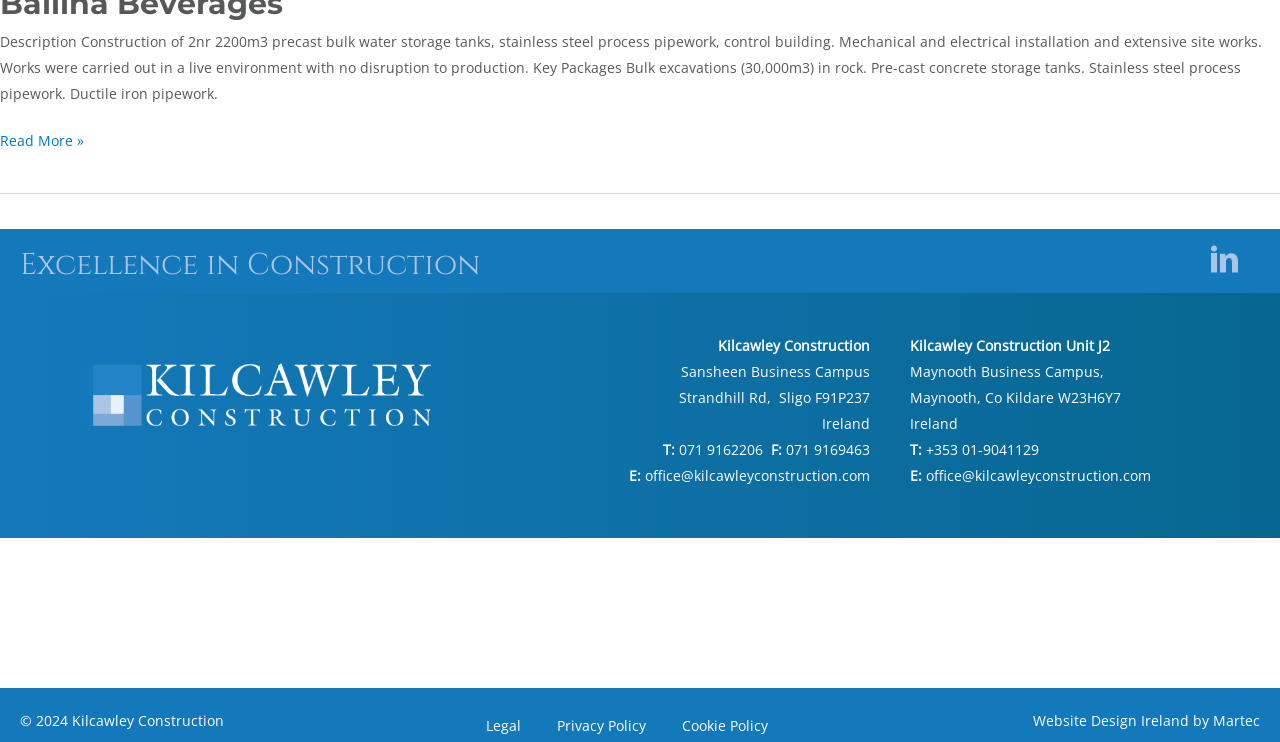Locate the bounding box coordinates of the segment that needs to be clicked to meet this instruction: "View the Slider".

[0.016, 0.725, 0.984, 0.927]